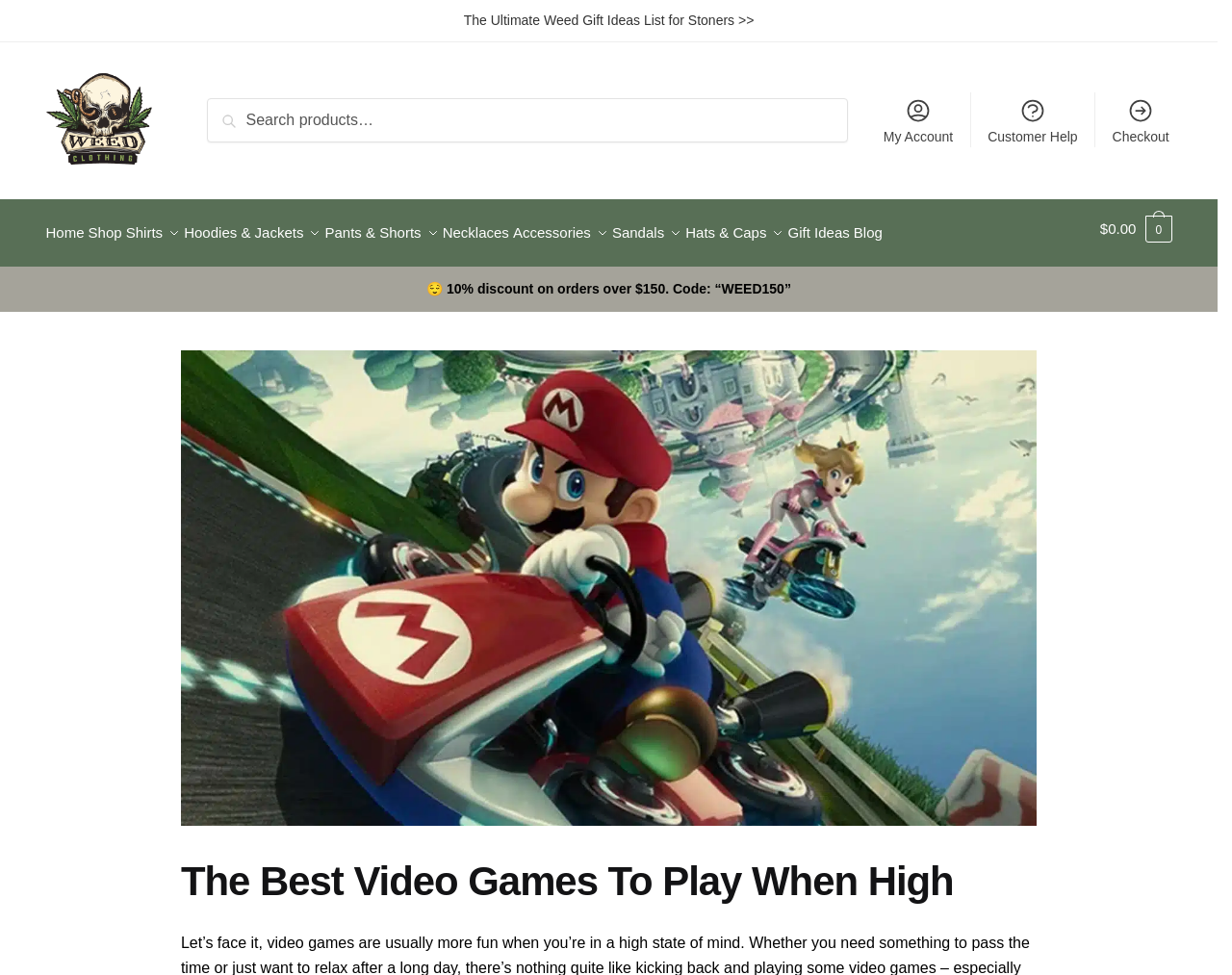Please reply to the following question using a single word or phrase: 
How many navigation links are there?

3